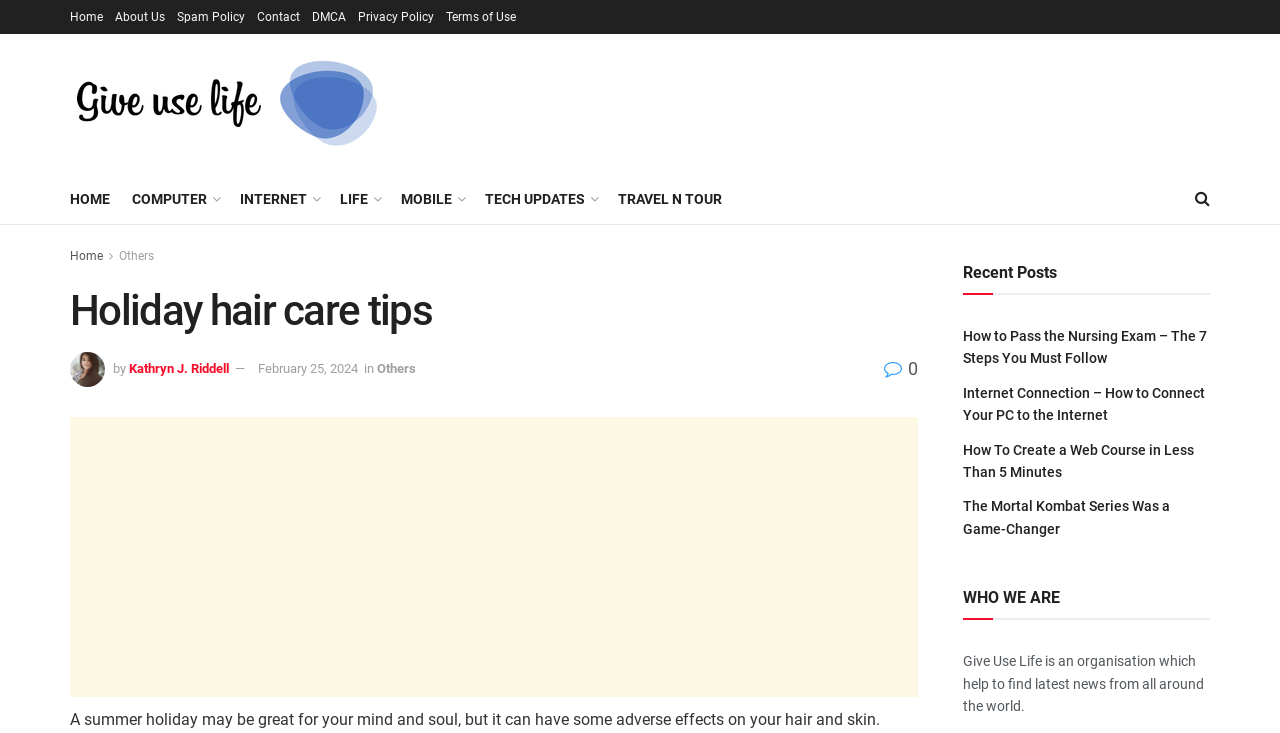Could you determine the bounding box coordinates of the clickable element to complete the instruction: "Learn more about the Plasma Files investigation"? Provide the coordinates as four float numbers between 0 and 1, i.e., [left, top, right, bottom].

None